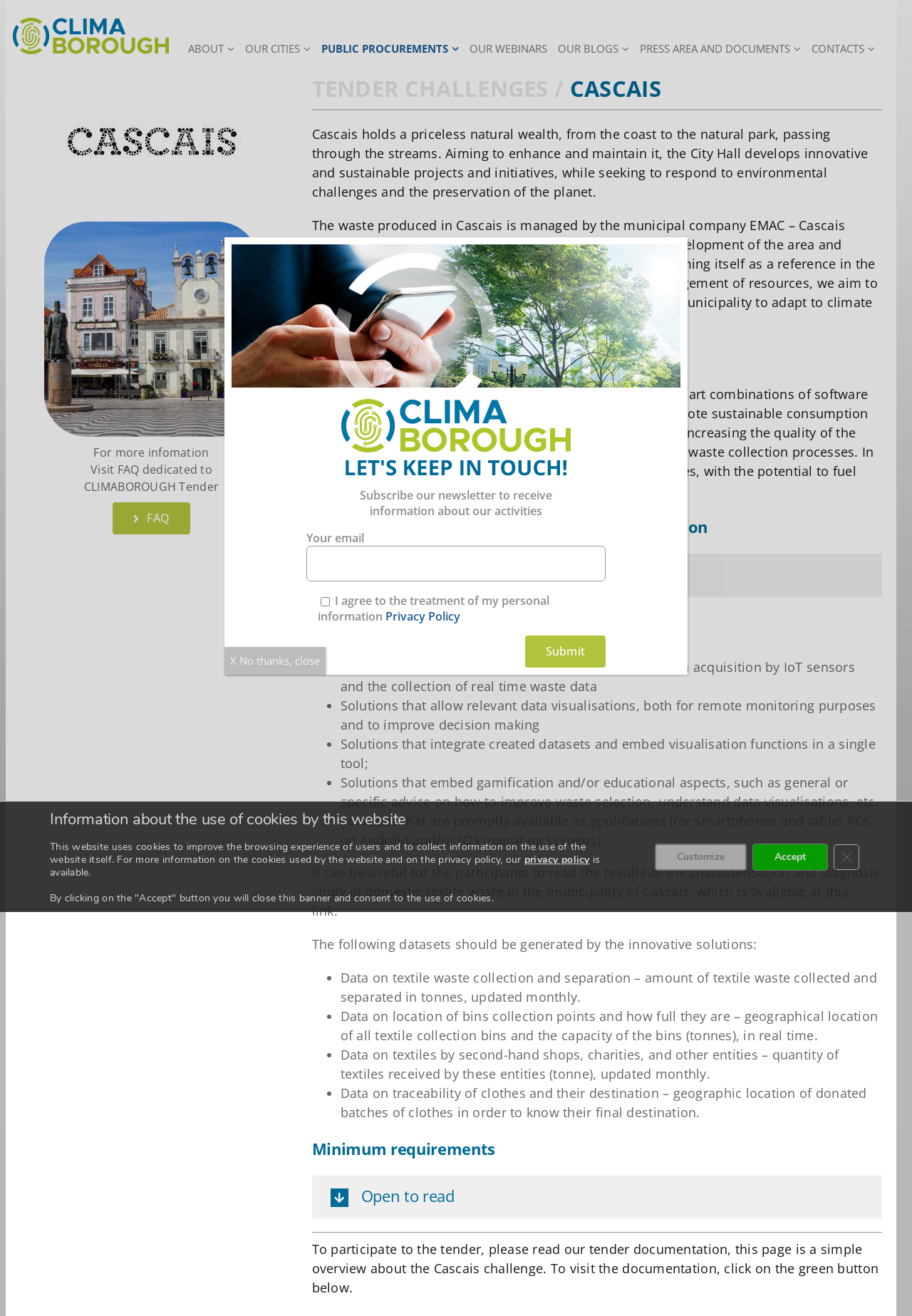Give a detailed explanation of the elements present on the webpage.

The webpage is about a tender challenge for Cascais, a city that aims to enhance and maintain its natural wealth. The page is divided into several sections, each with a clear heading. At the top, there is a logo and a main menu with several links, including "About", "Our Cities", "Public Procurements", and more.

Below the menu, there are two images, followed by a section with three paragraphs of text that introduce the tender challenge. The first paragraph explains the city's goal to develop innovative and sustainable projects, while the second paragraph describes the waste management system in Cascais. The third paragraph outlines the city's objectives in terms of waste reduction and circular economy.

The next section is titled "Envisaged solution" and describes the city's search for a socio-technical system that promotes sustainable consumption and improves waste differentiation. This section is followed by several others, including "Information on the location of the experimentation", "Specific requirements", and "Minimum requirements", which provide more details about the tender challenge.

Throughout the page, there are several buttons and links, including "Open to read", "FAQ", and "Subscribe our newsletter", which allow users to access more information or participate in the tender process. At the bottom of the page, there is a dialog box with a contact form and a GDPR cookie banner with information about the use of cookies on the website.

Overall, the webpage is well-structured and easy to navigate, with clear headings and concise text that provides a good overview of the tender challenge and the city's objectives.